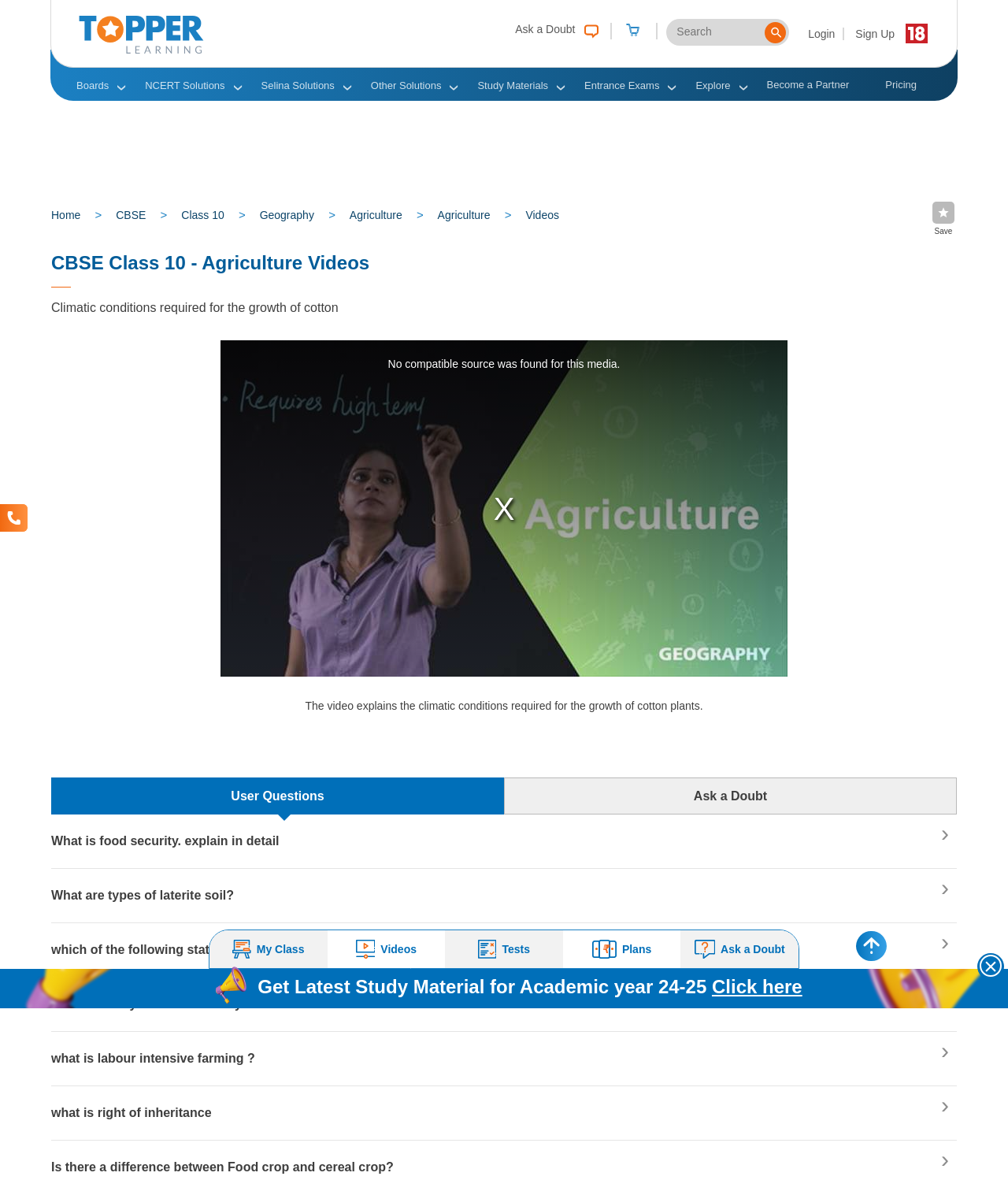Determine the bounding box coordinates of the region to click in order to accomplish the following instruction: "Search for a topic". Provide the coordinates as four float numbers between 0 and 1, specifically [left, top, right, bottom].

[0.67, 0.019, 0.756, 0.035]